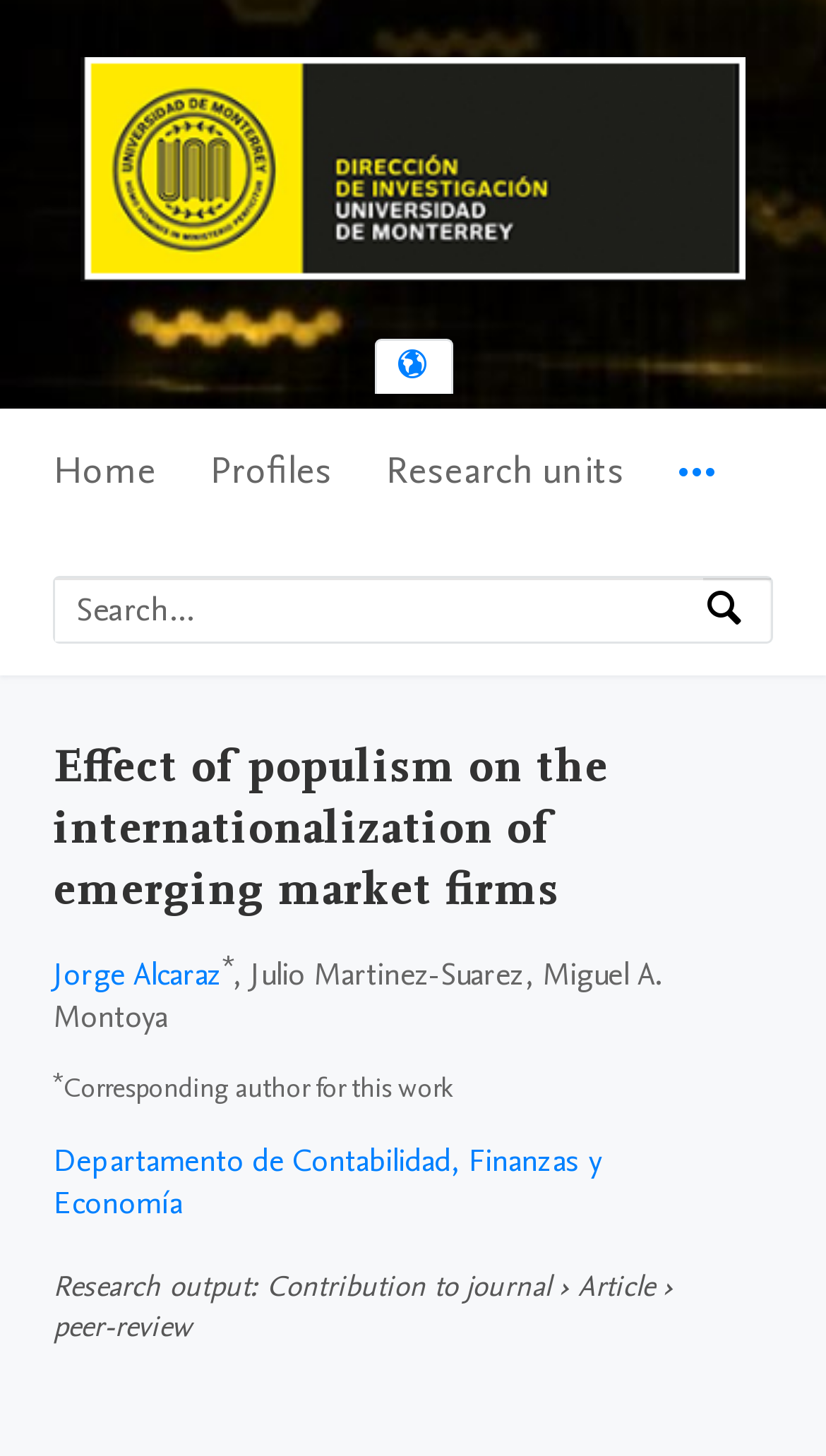Identify the bounding box coordinates for the element that needs to be clicked to fulfill this instruction: "Select language". Provide the coordinates in the format of four float numbers between 0 and 1: [left, top, right, bottom].

[0.455, 0.234, 0.545, 0.27]